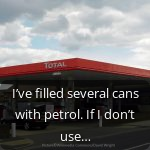Provide a short, one-word or phrase answer to the question below:
What is the weather condition in the image?

Cloudy